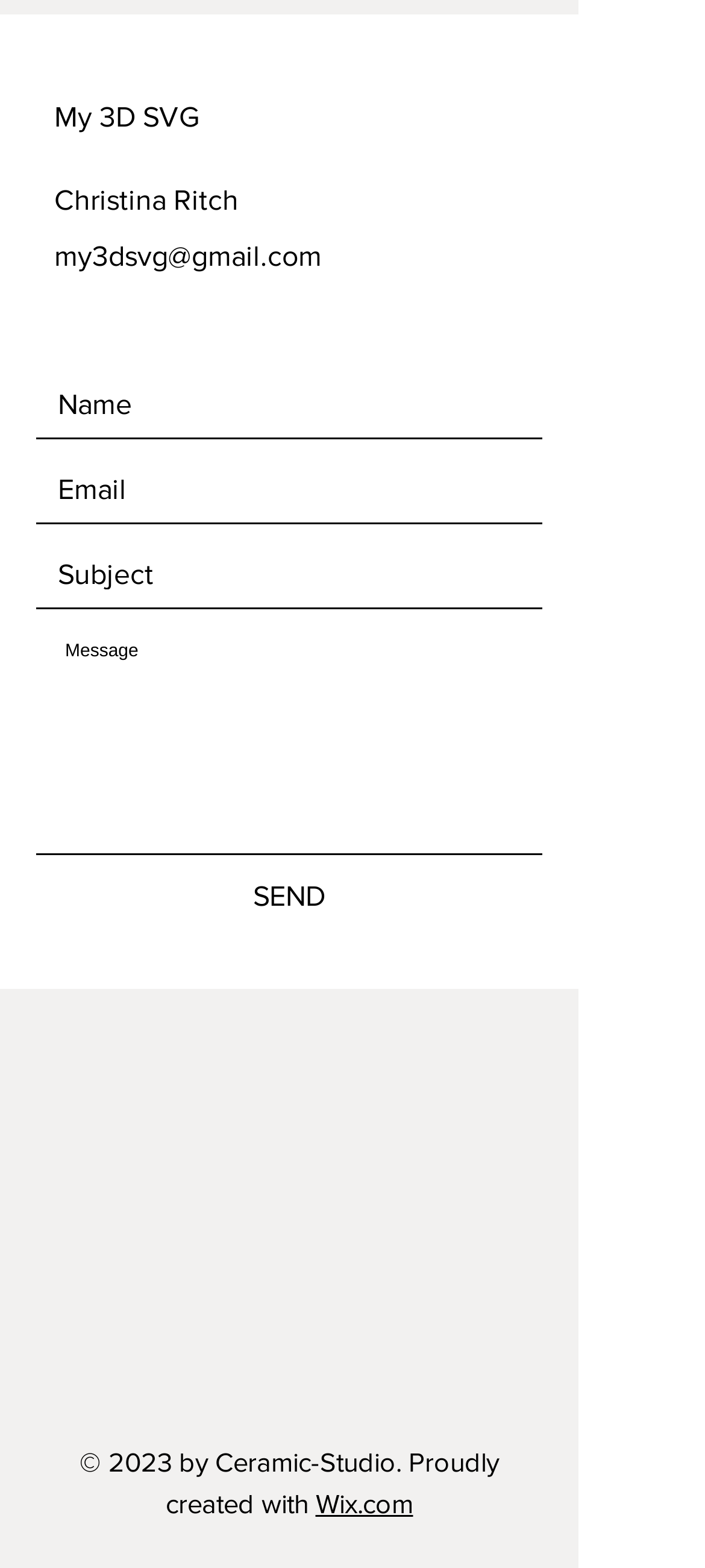Predict the bounding box coordinates for the UI element described as: "alt="KAM" title="KAM Logo"". The coordinates should be four float numbers between 0 and 1, presented as [left, top, right, bottom].

None